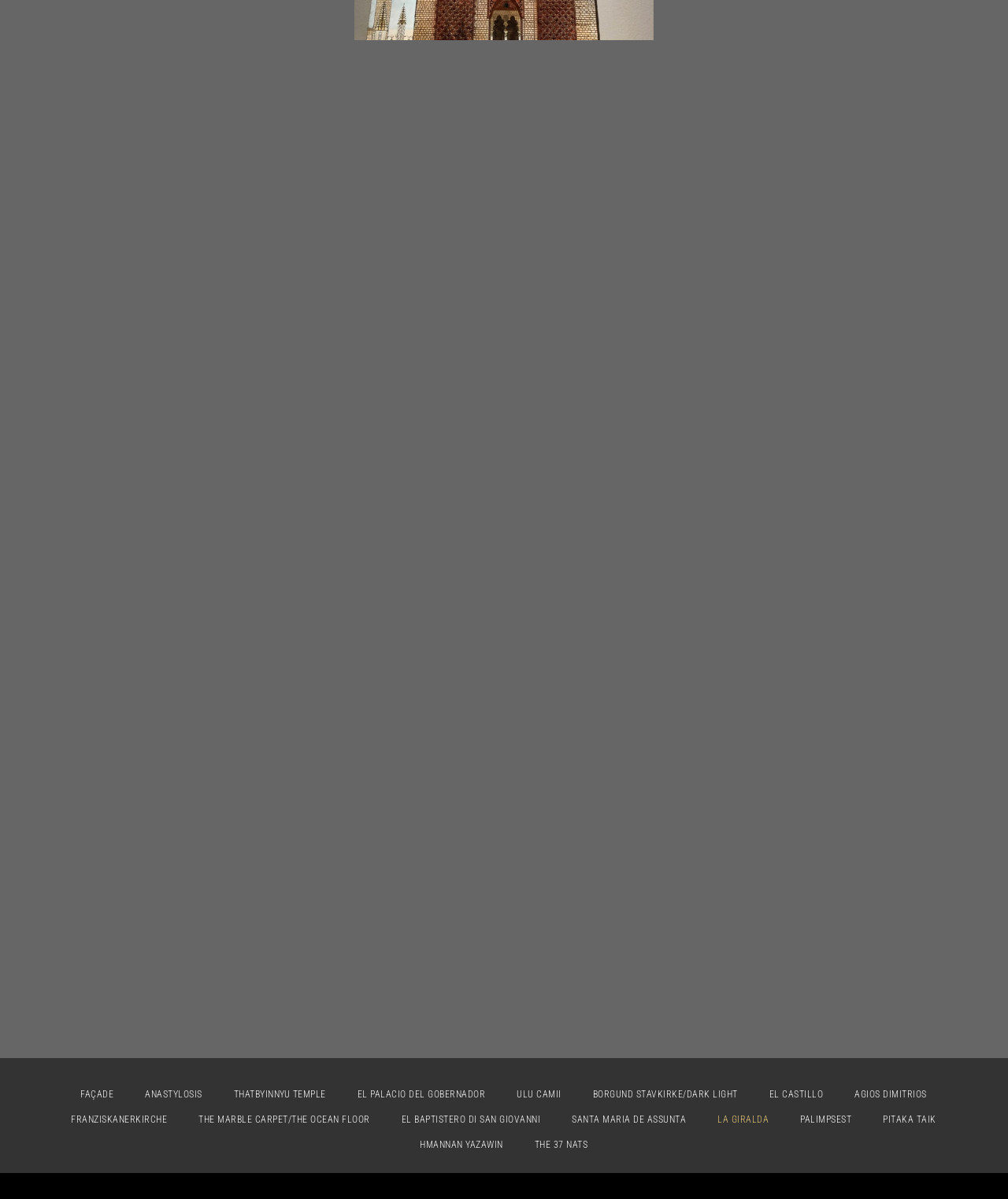Pinpoint the bounding box coordinates of the element you need to click to execute the following instruction: "discover ULU CAMII". The bounding box should be represented by four float numbers between 0 and 1, in the format [left, top, right, bottom].

[0.501, 0.902, 0.569, 0.92]